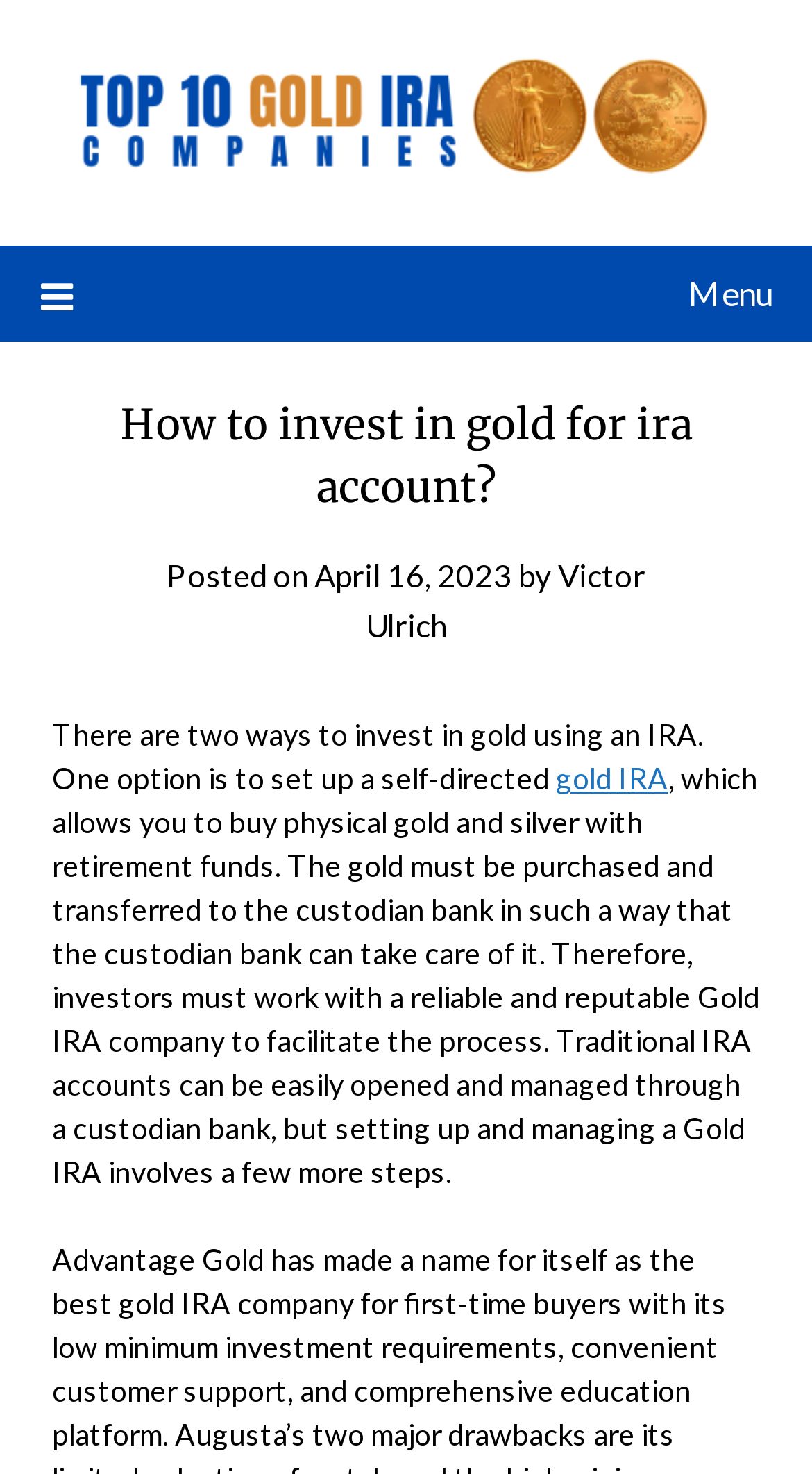Predict the bounding box for the UI component with the following description: "April 16, 2023".

[0.387, 0.377, 0.631, 0.402]